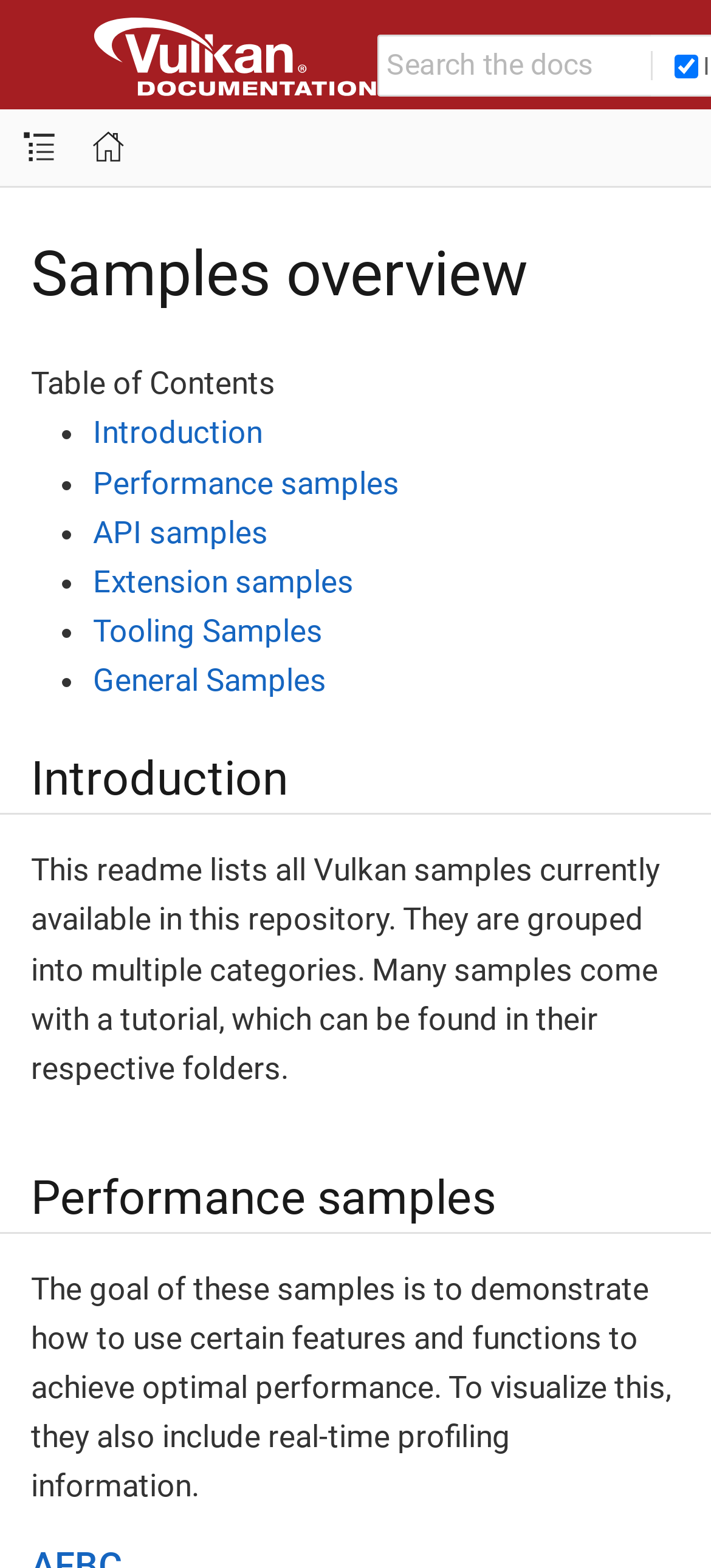Determine the bounding box coordinates of the element that should be clicked to execute the following command: "Click the Performance samples link".

[0.131, 0.296, 0.562, 0.319]